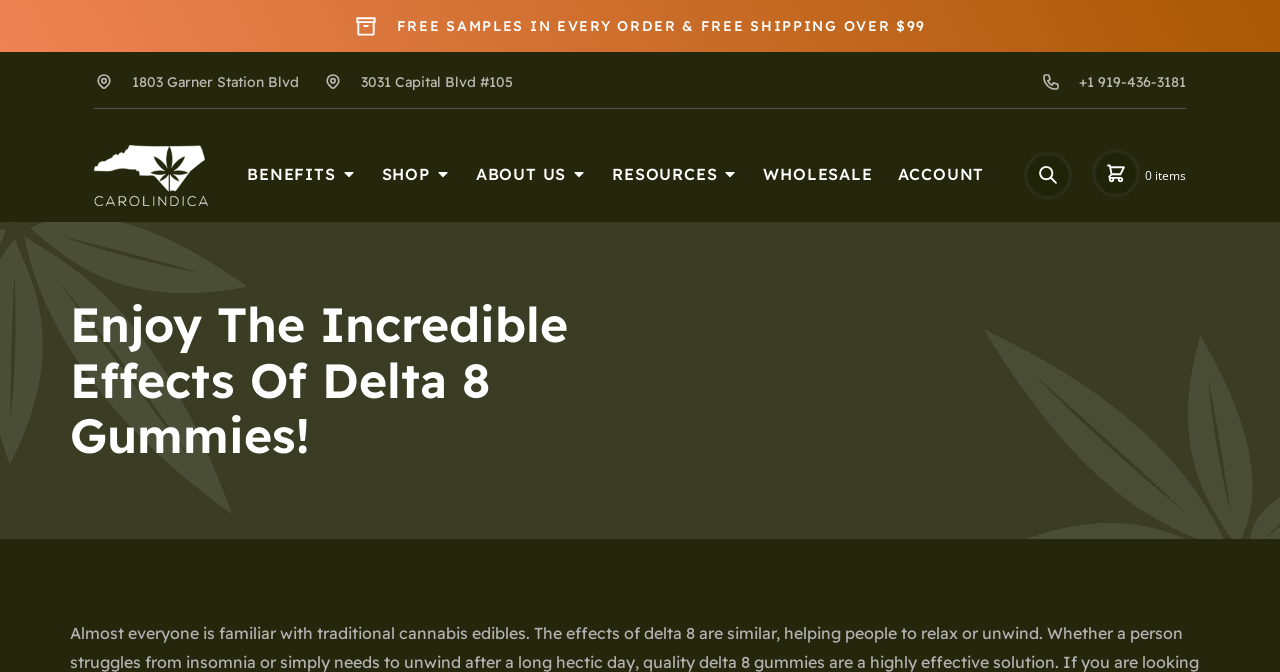Generate a comprehensive description of the webpage.

The webpage is about Delta 8 THC gummies, with a prominent heading "Enjoy The Incredible Effects Of Delta 8 Gummies!" located near the top center of the page. Below the heading, there is a free sample and shipping offer announcement "FREE SAMPLES IN EVERY ORDER & FREE SHIPPING OVER $99" in a horizontal strip across the page.

On the top left, there are three small images, likely representing social media or contact icons, accompanied by two addresses "1803 Garner Station Blvd" and "3031 Capital Blvd #105". Next to the addresses, there is a phone number "+1 919-436-3181" with a small image beside it.

A navigation menu is located on the top right, with a toggle button to open or close it. The menu has several items, including "BENEFITS", "SHOP", "ABOUT US", "RESOURCES", "WHOLESALE", and "ACCOUNT", each with an expandable button. 

On the top right corner, there is a search bar with a "Search" button. Next to the search bar, there is a cart icon with the text "Cart 0 items", indicating the number of items in the cart.

There are no visible news articles or paragraphs on the page, but the overall structure suggests that the page is an e-commerce website focused on Delta 8 THC gummies, with a prominent call-to-action to learn more about the product.